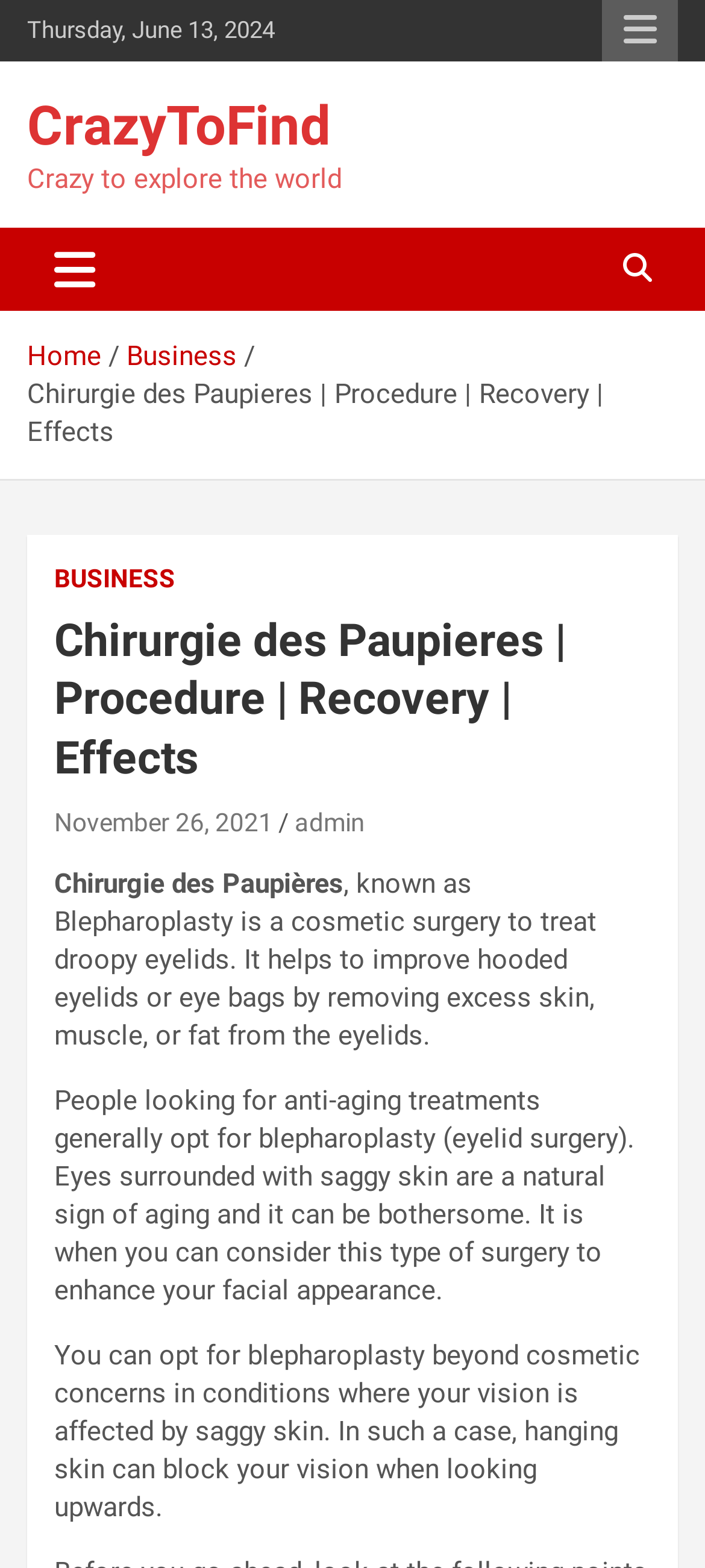Utilize the information from the image to answer the question in detail:
What is the purpose of blepharoplasty?

According to the webpage, blepharoplasty helps to improve hooded eyelids or eye bags by removing excess skin, muscle, or fat from the eyelids.